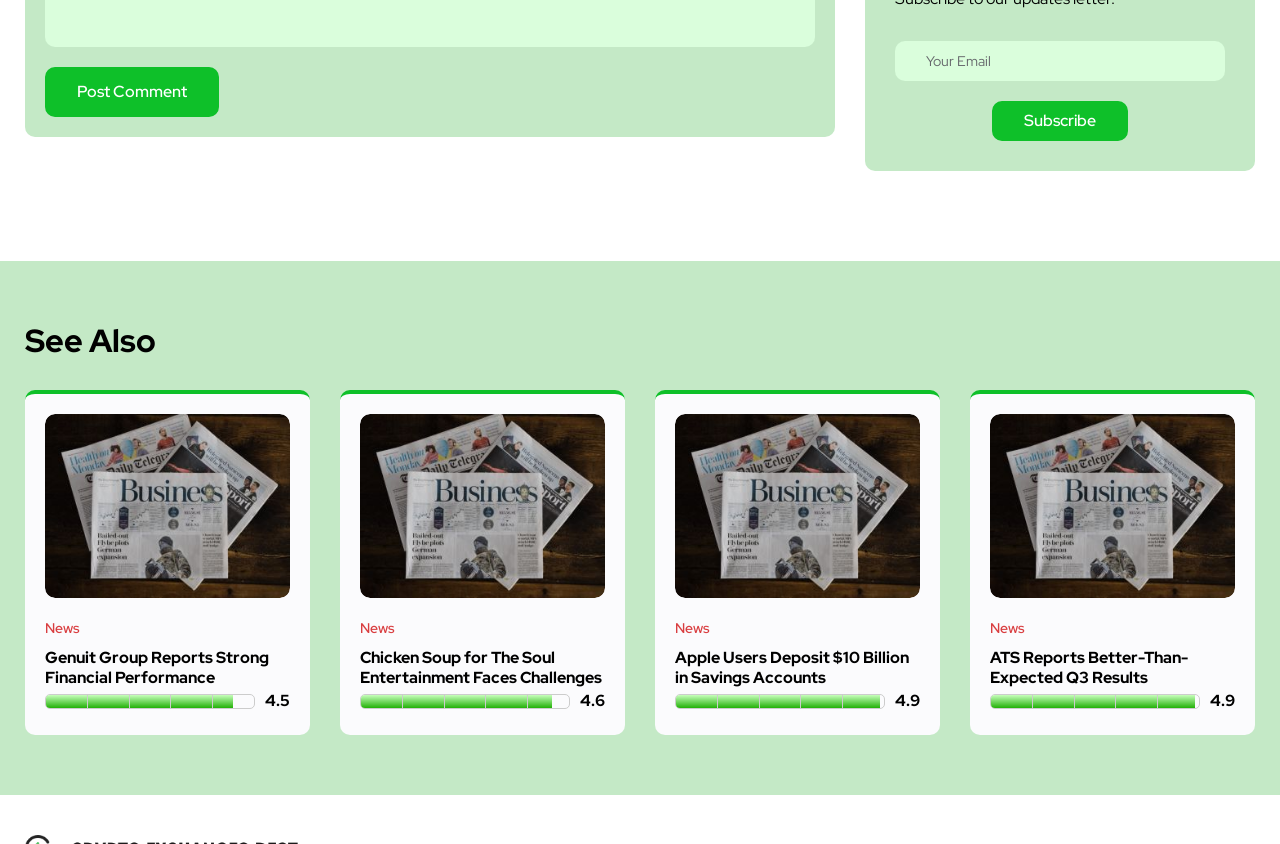Show the bounding box coordinates for the element that needs to be clicked to execute the following instruction: "Read news about Genuit Group". Provide the coordinates in the form of four float numbers between 0 and 1, i.e., [left, top, right, bottom].

[0.035, 0.491, 0.227, 0.709]